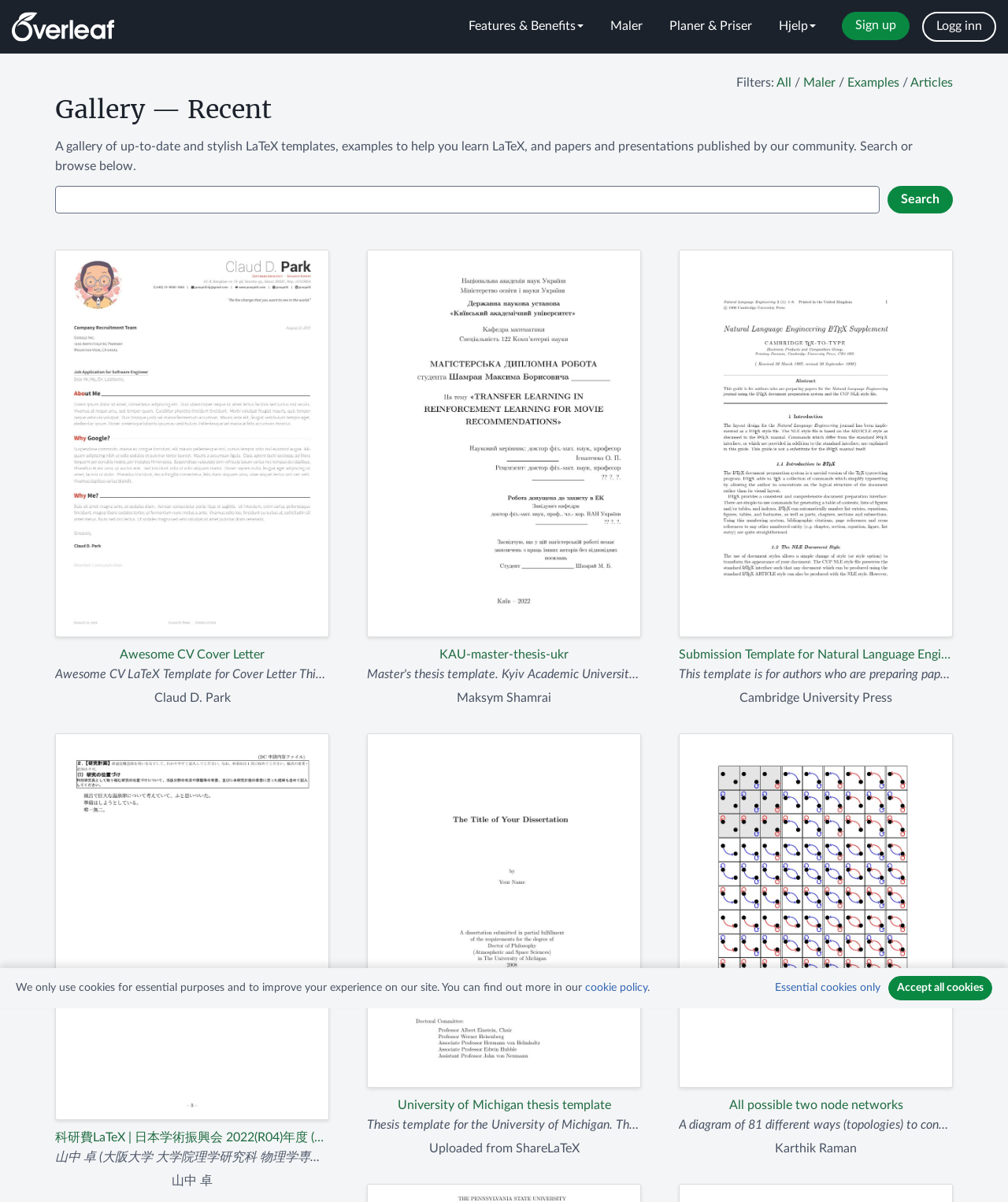Can users search for specific templates on this webpage?
Refer to the screenshot and answer in one word or phrase.

Yes